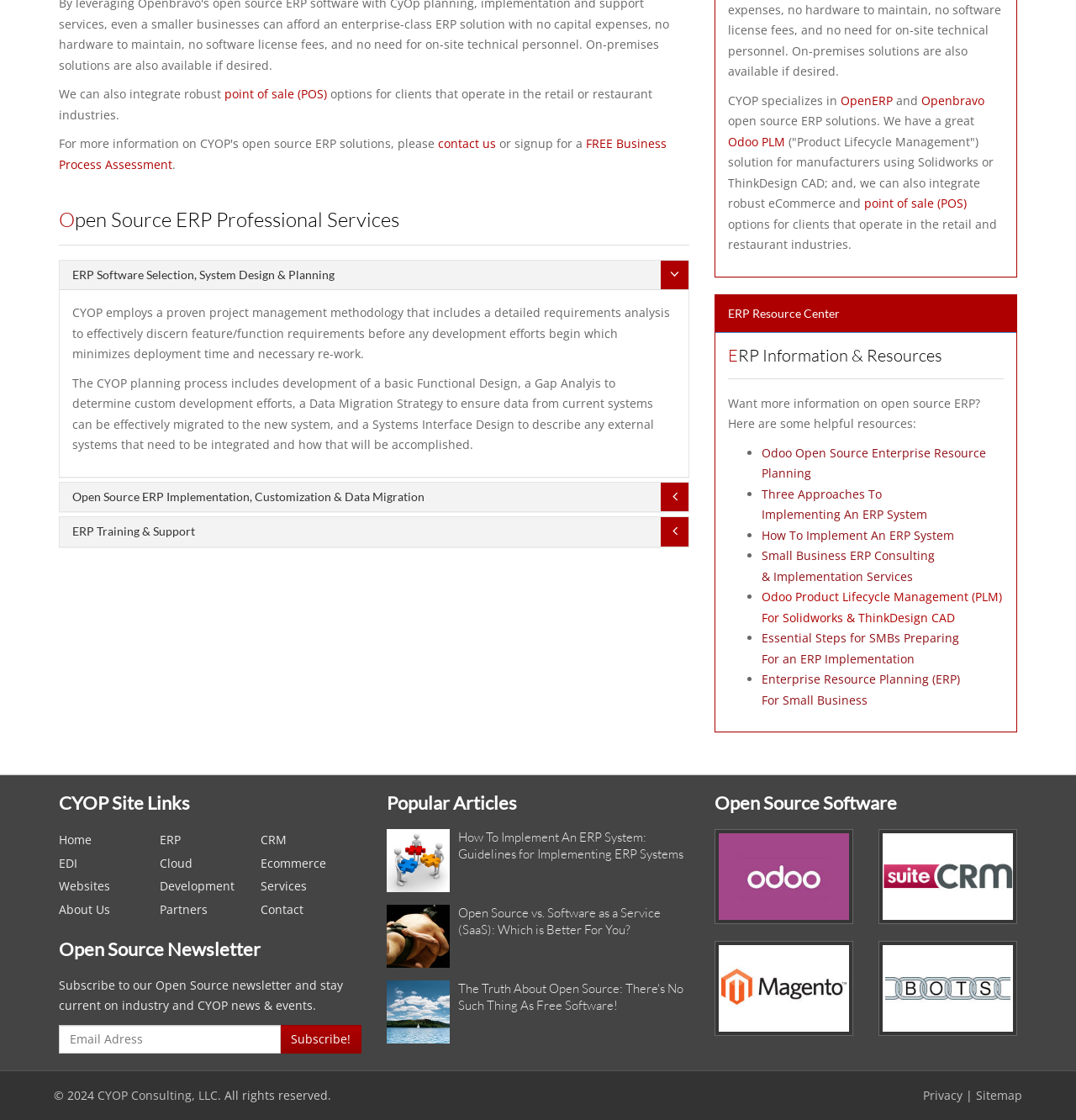Use a single word or phrase to answer the following:
What can visitors do to stay current on industry and CYOP news & events?

Subscribe to the Open Source newsletter